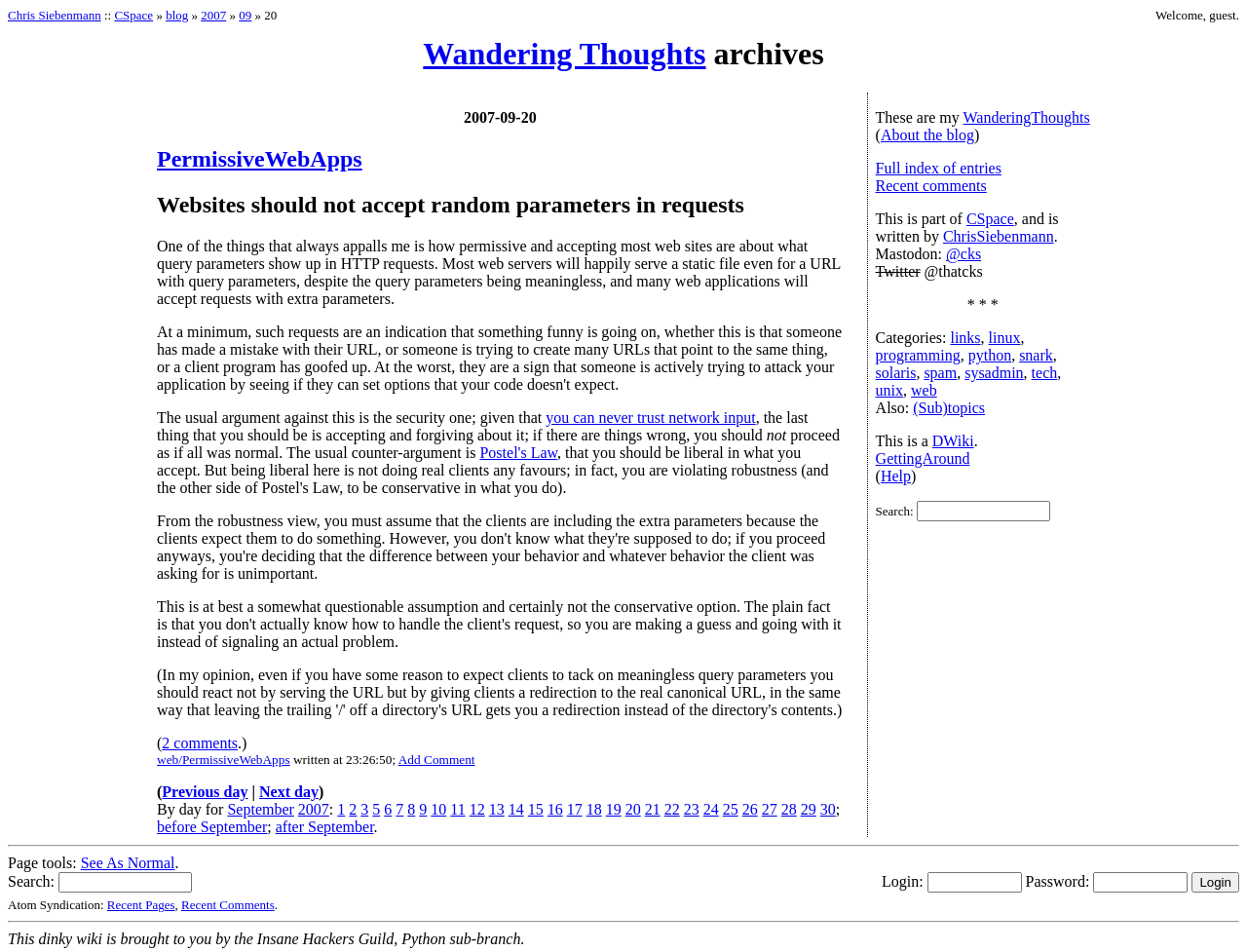Use a single word or phrase to answer the following:
What is the name of the author?

Chris Siebenmann